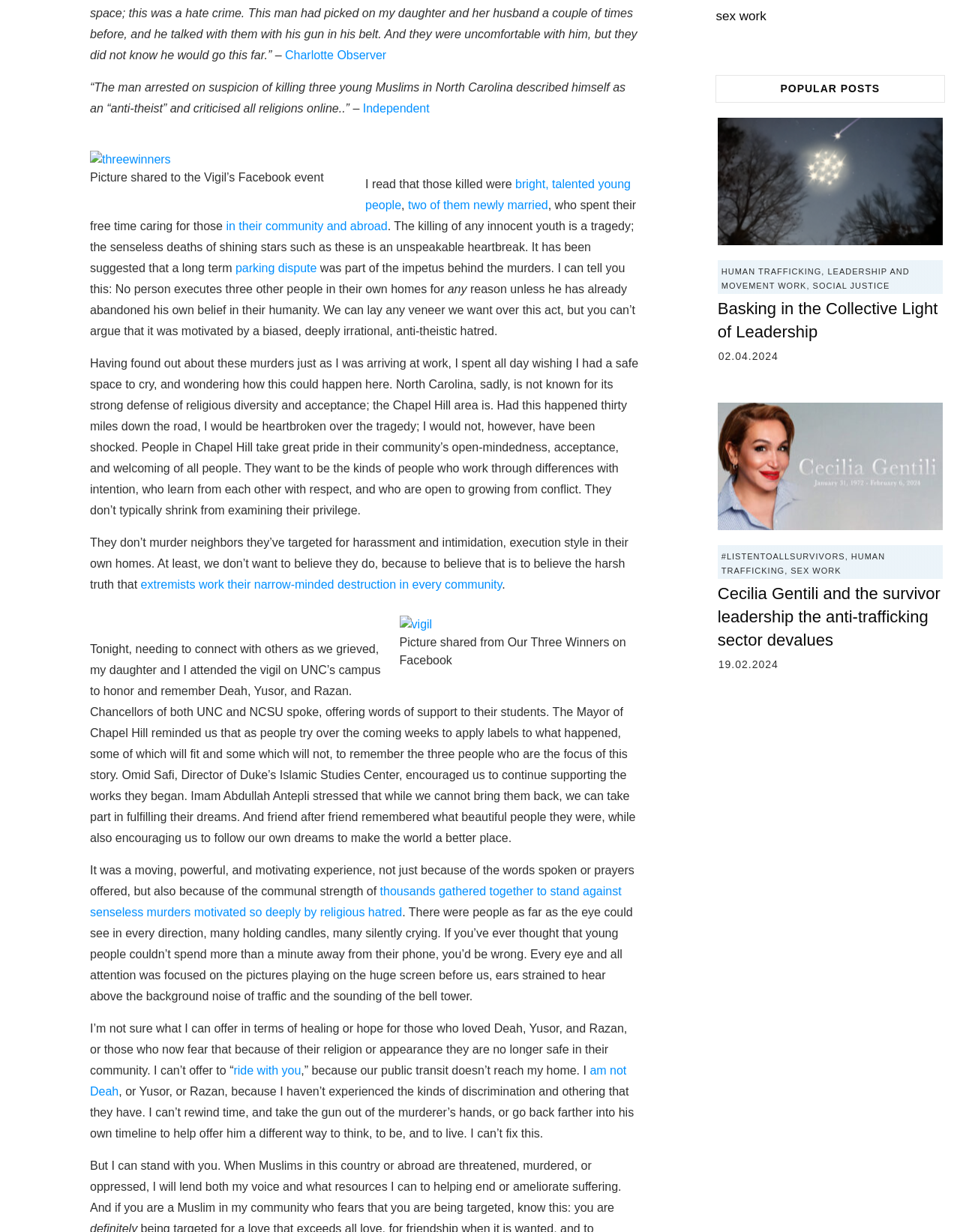Given the description of the UI element: "ride with you", predict the bounding box coordinates in the form of [left, top, right, bottom], with each value being a float between 0 and 1.

[0.243, 0.864, 0.314, 0.874]